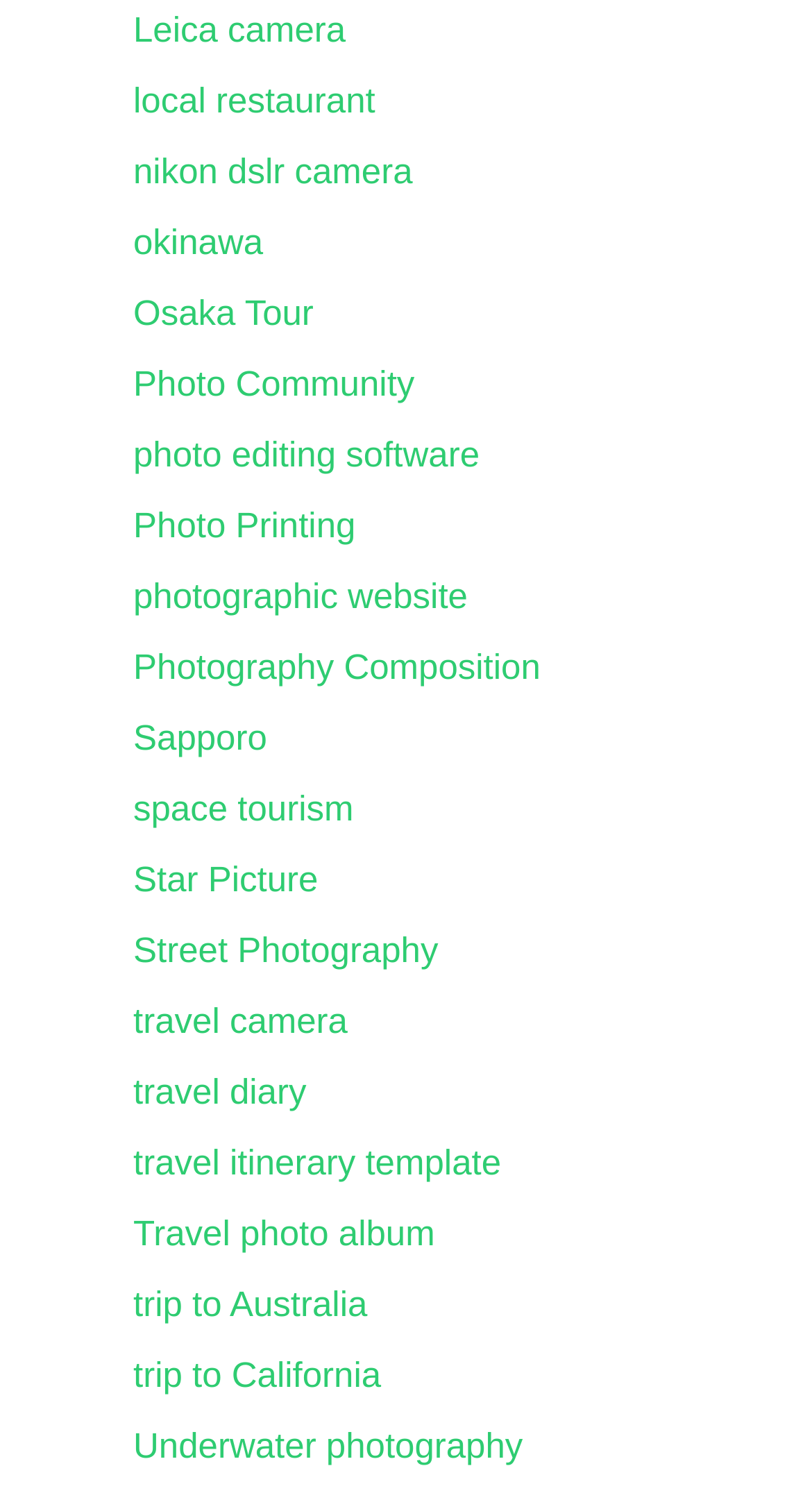Give the bounding box coordinates for the element described as: "Photo Printing".

[0.164, 0.338, 0.438, 0.364]